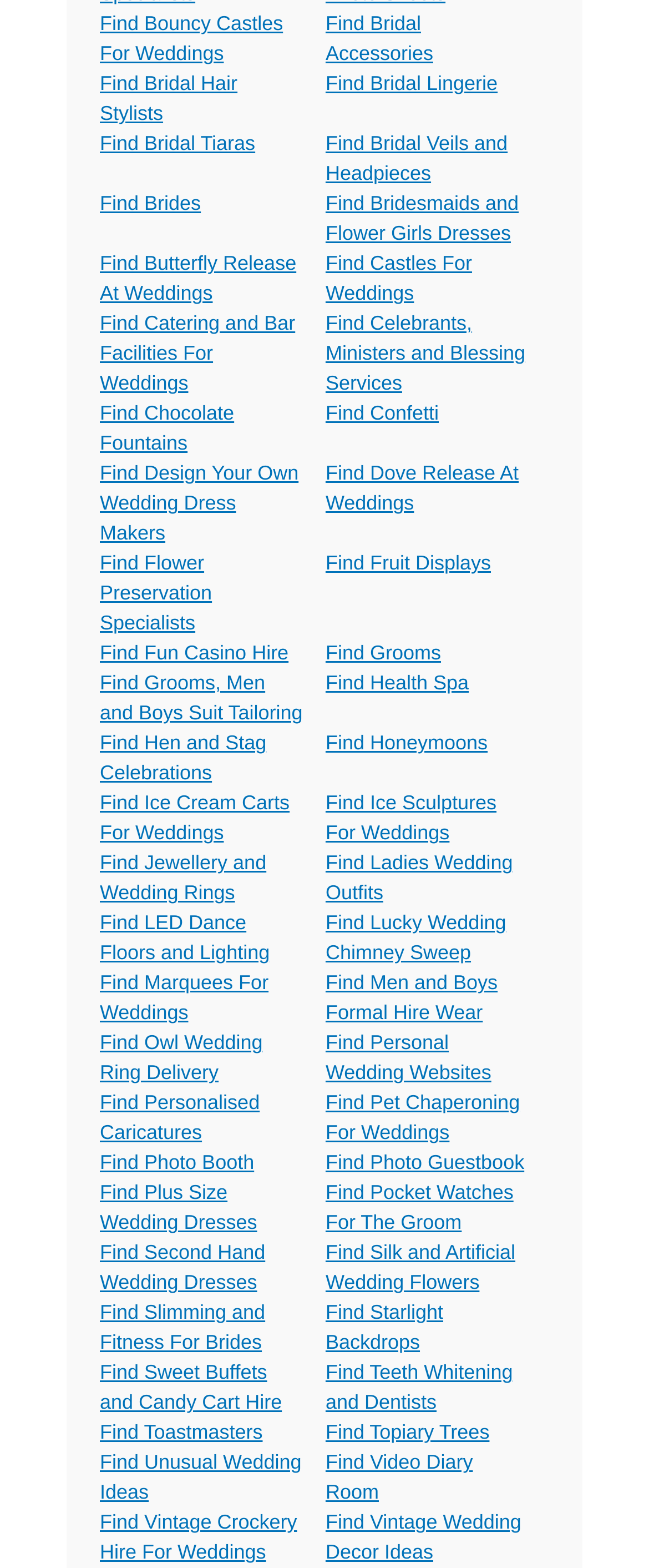Predict the bounding box coordinates for the UI element described as: "Find Toastmasters". The coordinates should be four float numbers between 0 and 1, presented as [left, top, right, bottom].

[0.154, 0.906, 0.405, 0.921]